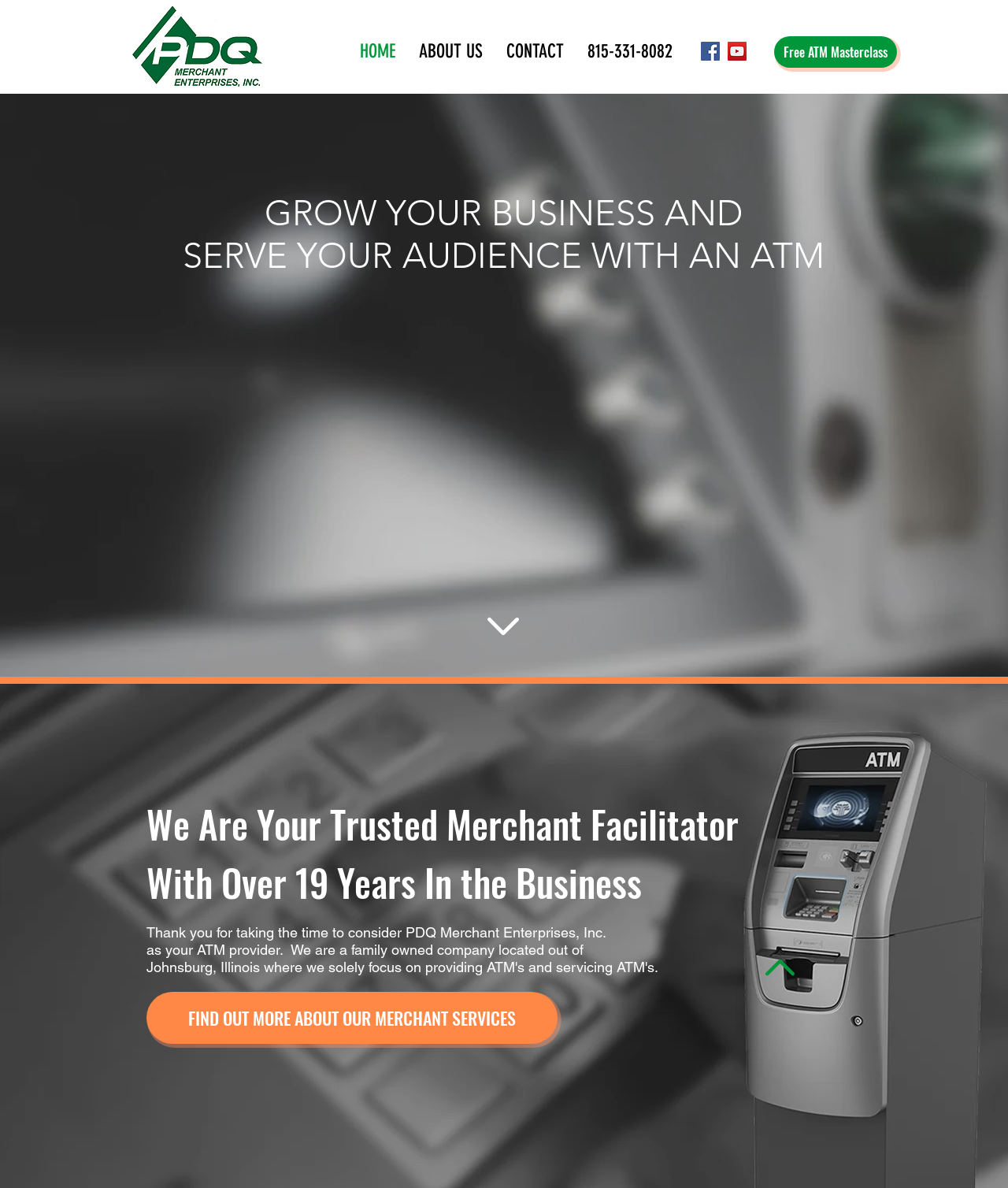Please identify the bounding box coordinates of the region to click in order to complete the task: "Click the CONTACT link". The coordinates must be four float numbers between 0 and 1, specified as [left, top, right, bottom].

[0.491, 0.03, 0.571, 0.057]